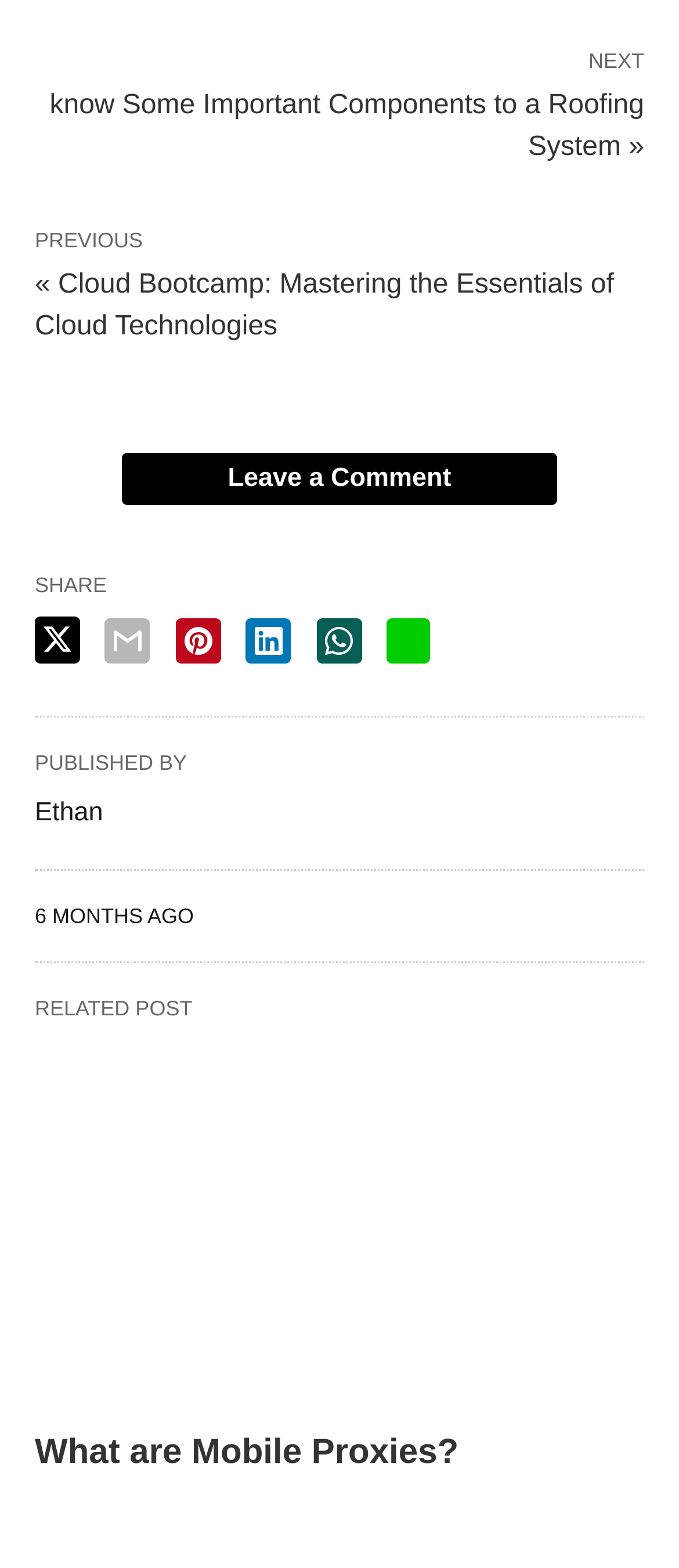Provide the bounding box coordinates for the area that should be clicked to complete the instruction: "view related post".

[0.051, 0.663, 0.949, 0.9]